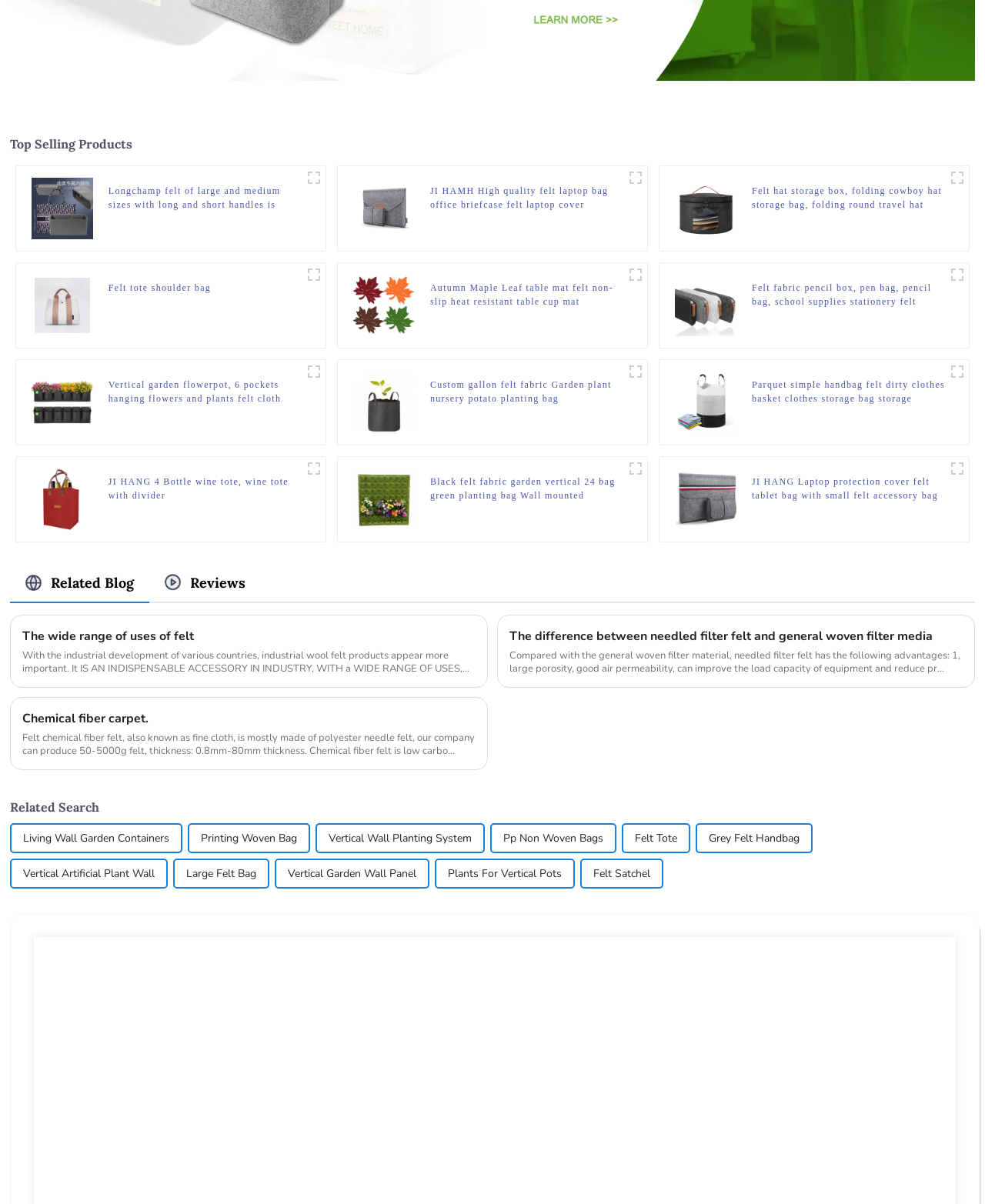Please find the bounding box coordinates of the element's region to be clicked to carry out this instruction: "Explore the 'Felt tote shoulder bag'".

[0.11, 0.233, 0.214, 0.256]